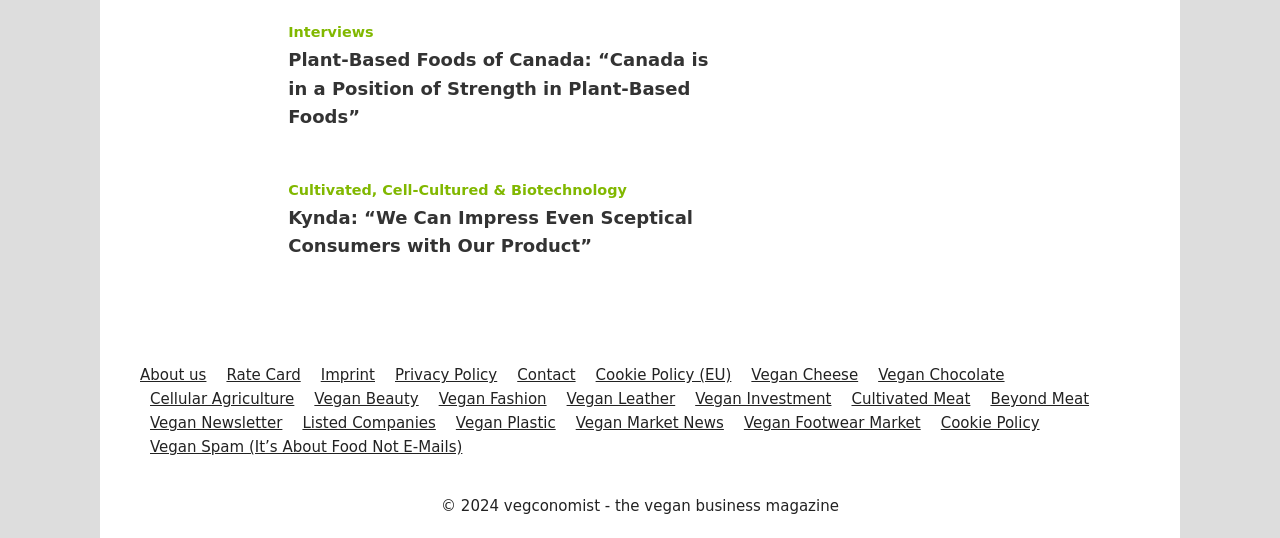How many links are there in the complementary section?
Answer with a single word or phrase by referring to the visual content.

18